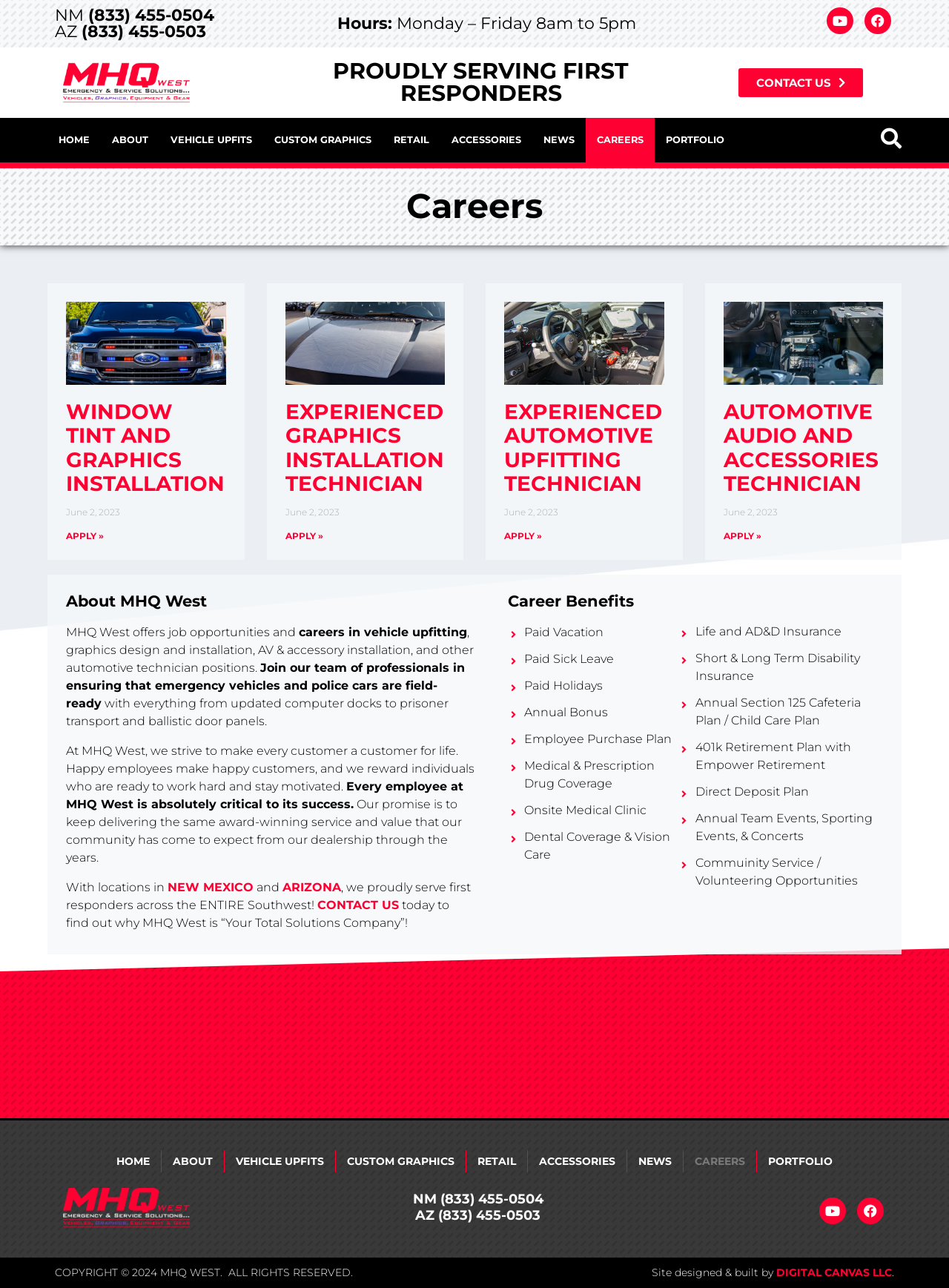Find the bounding box coordinates for the UI element whose description is: "parent_node: EXPERIENCED GRAPHICS INSTALLATION TECHNICIAN". The coordinates should be four float numbers between 0 and 1, in the format [left, top, right, bottom].

[0.3, 0.234, 0.469, 0.299]